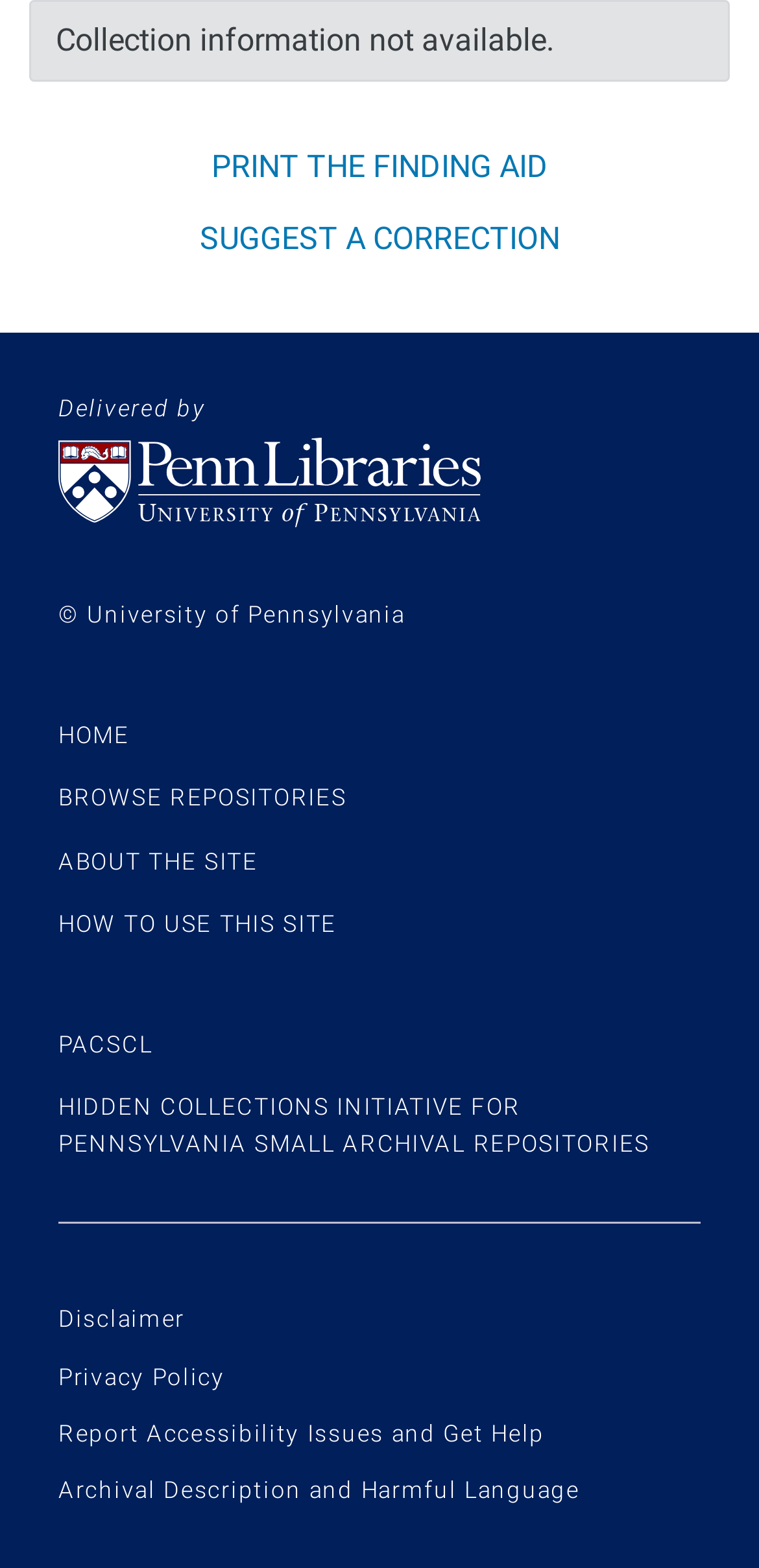How many links are available in the footer section?
Provide a comprehensive and detailed answer to the question.

The footer section of the webpage contains several links, including 'HOME', 'BROWSE REPOSITORIES', 'ABOUT THE SITE', 'HOW TO USE THIS SITE', 'PACSCL', 'Disclaimer', 'Privacy Policy', 'Report Accessibility Issues and Get Help', and 'Archival Description and Harmful Language', totaling 9 links.